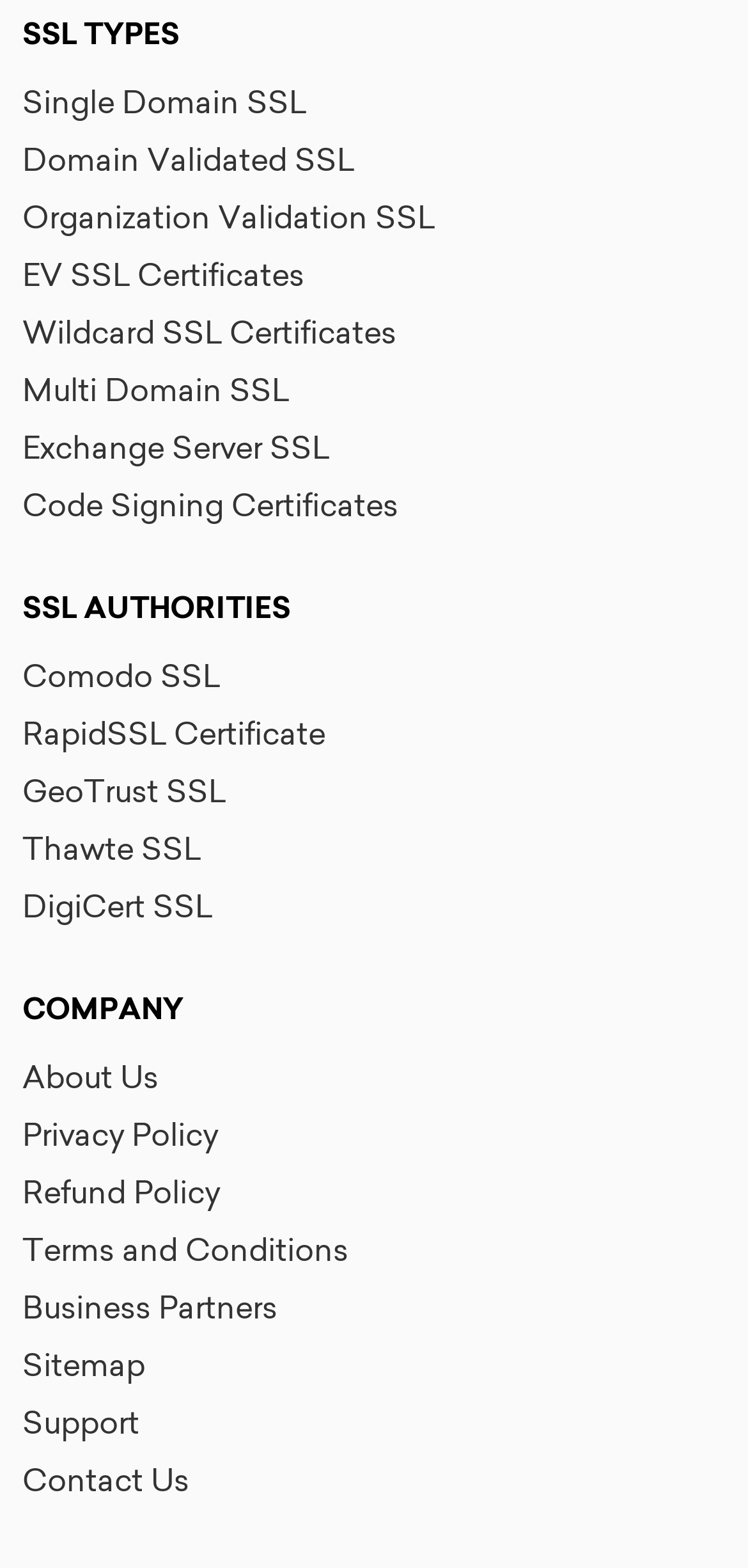Answer the question with a single word or phrase: 
How many types of SSL certificates are listed?

7